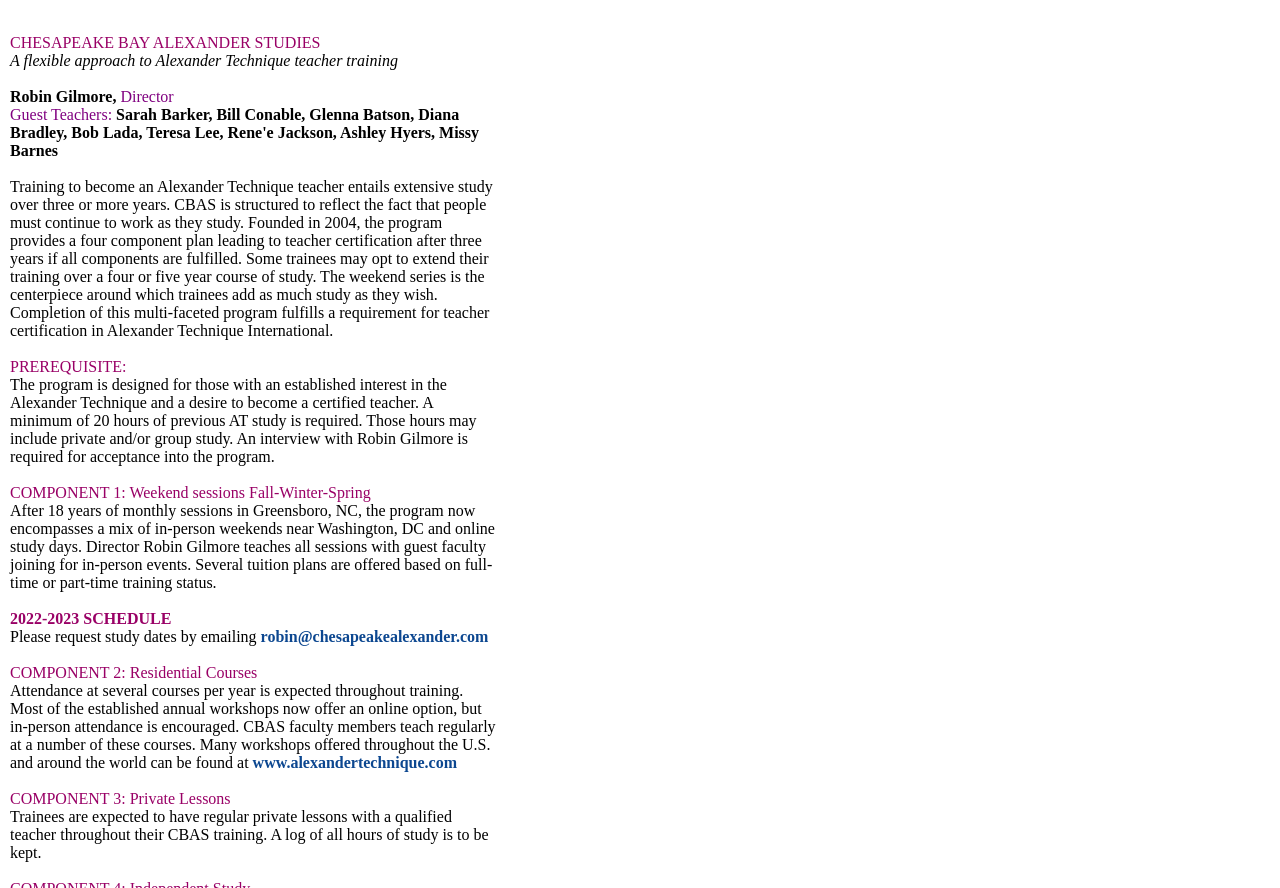What is the email address to request study dates?
Please use the visual content to give a single word or phrase answer.

robin@chesapeakealexander.com